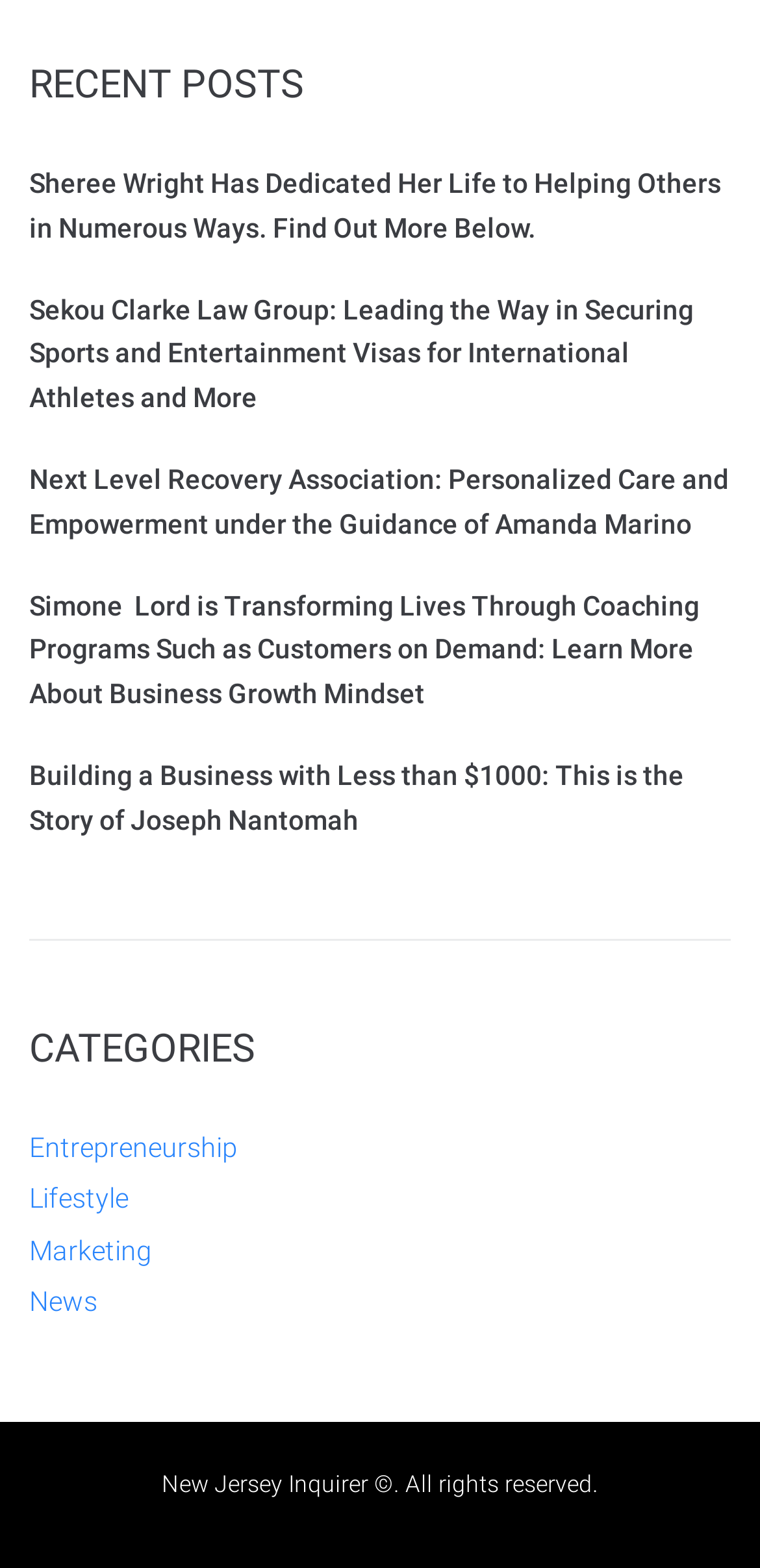Locate the bounding box coordinates of the region to be clicked to comply with the following instruction: "learn about Sekou Clarke Law Group". The coordinates must be four float numbers between 0 and 1, in the form [left, top, right, bottom].

[0.038, 0.188, 0.913, 0.263]